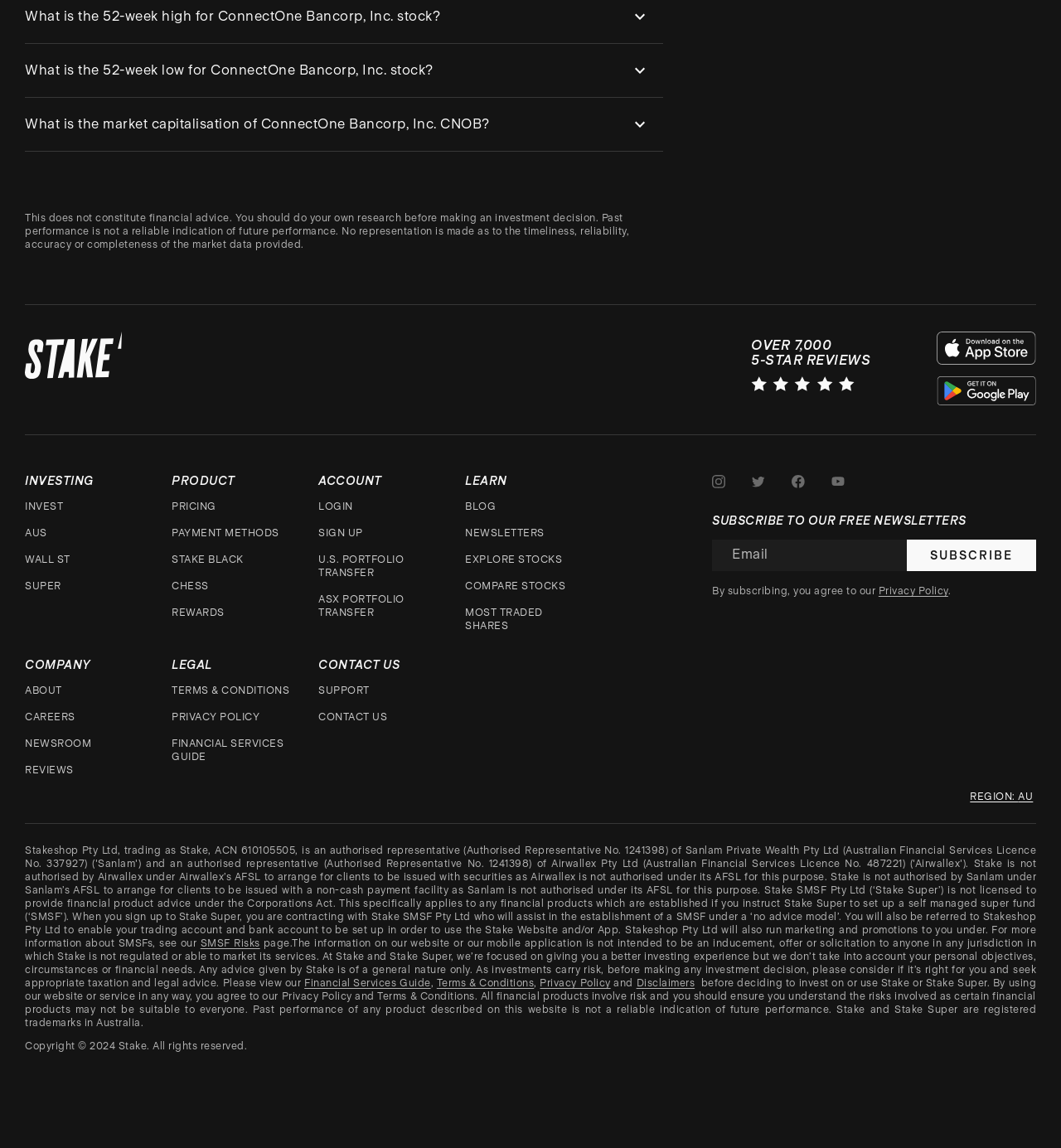Answer the question with a single word or phrase: 
What are the three social media platforms linked on the webpage?

Instagram, Twitter, Facebook